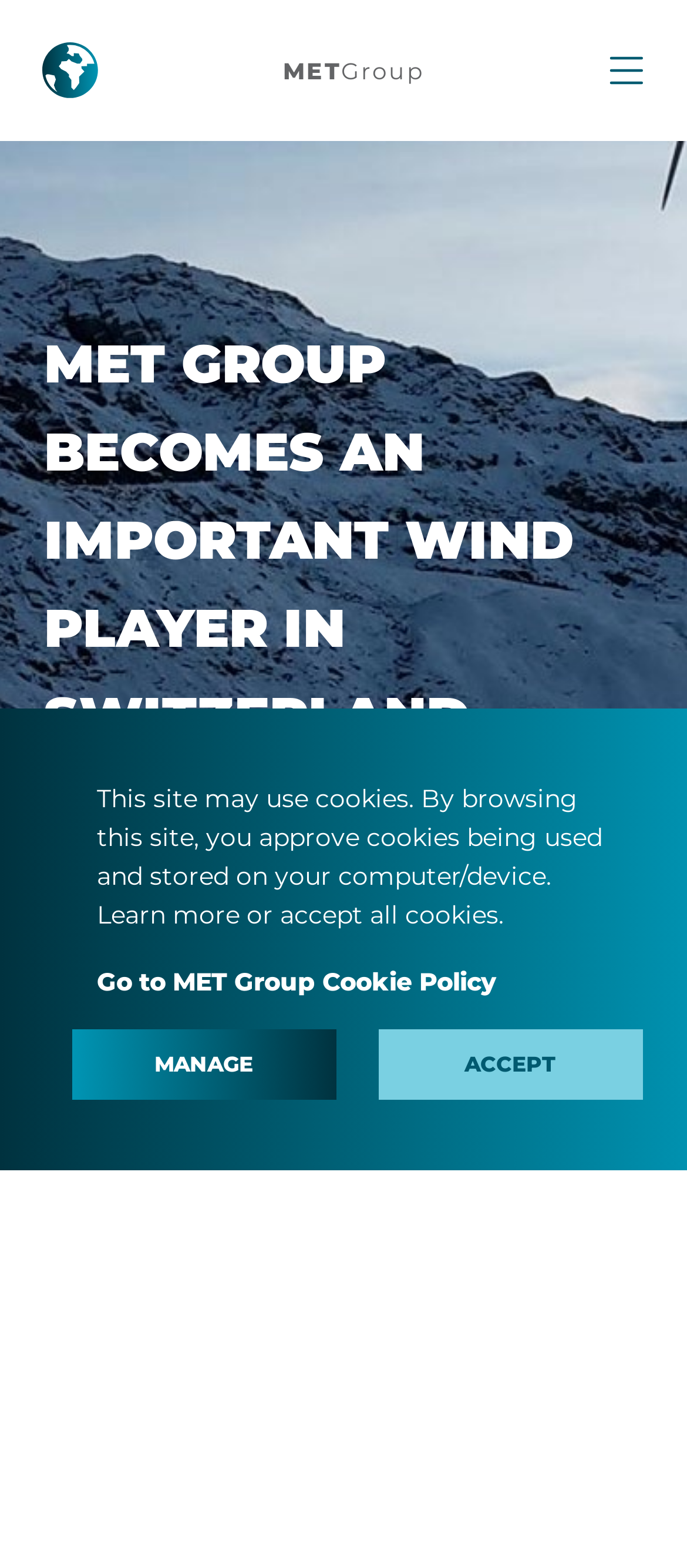What is the name of the wind farm developer?
Answer the question in as much detail as possible.

The answer can be found in the paragraph of text that describes MET Group's stake in the Swiss wind power industry. The text states that SwissWinds is a wind farm developer based in Valais, with various projects at different stages of development.